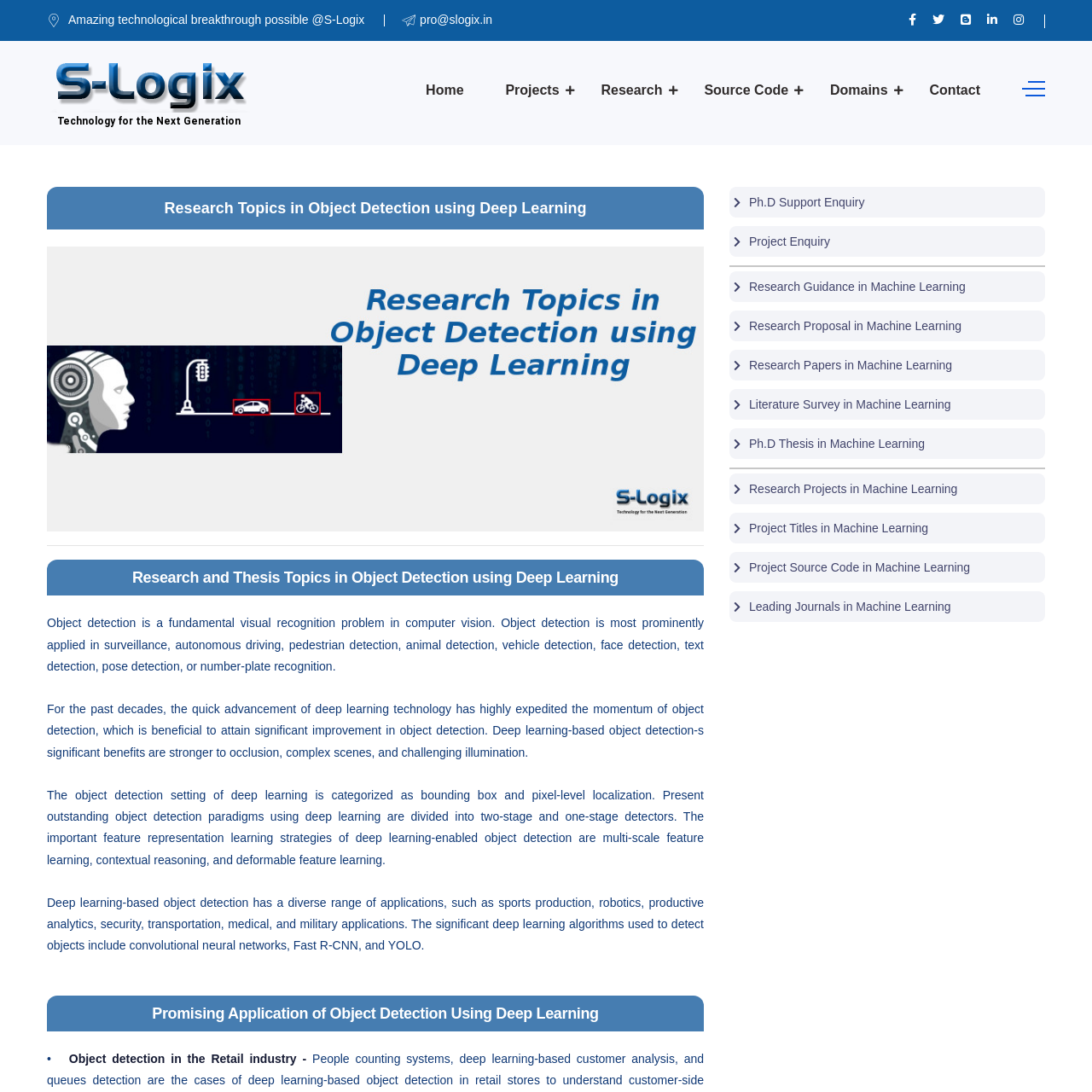Detail the features and elements seen in the red-circled portion of the image.

The image features the logo of S-Logix, represented in a clean and simple design. Positioned prominently at the top of the webpage, this logo serves as a visual anchor for the site dedicated to exploring research topics in deep learning and object detection. The logo reflects the innovative and technological focus of the platform, which showcases a range of resources and insights on advancements in object detection methodologies powered by deep learning. The design emphasizes clarity and professionalism, aligning with the site's commitment to academic and practical applications in the field of artificial intelligence.